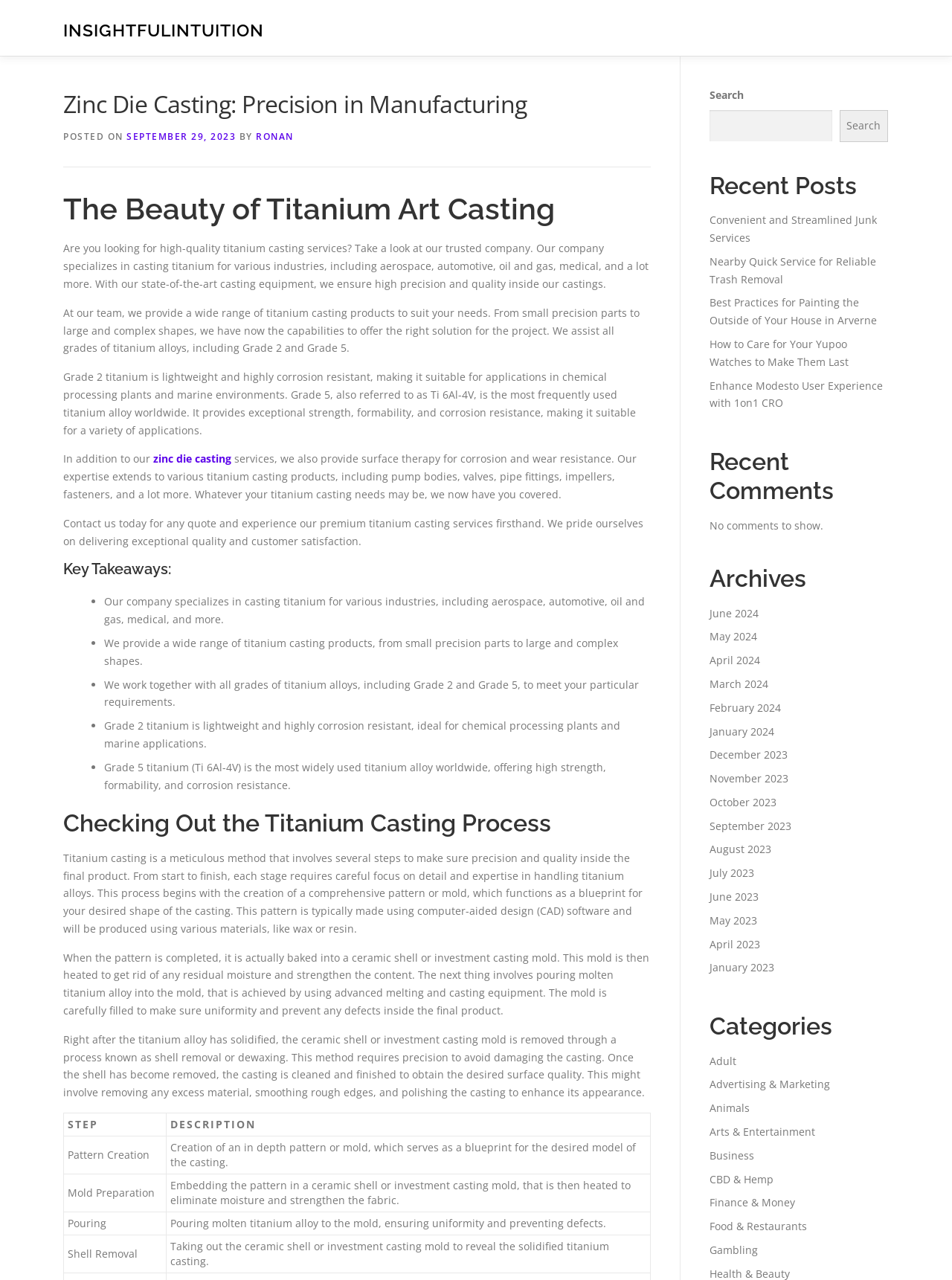Respond concisely with one word or phrase to the following query:
What is the company's expertise in?

Titanium casting